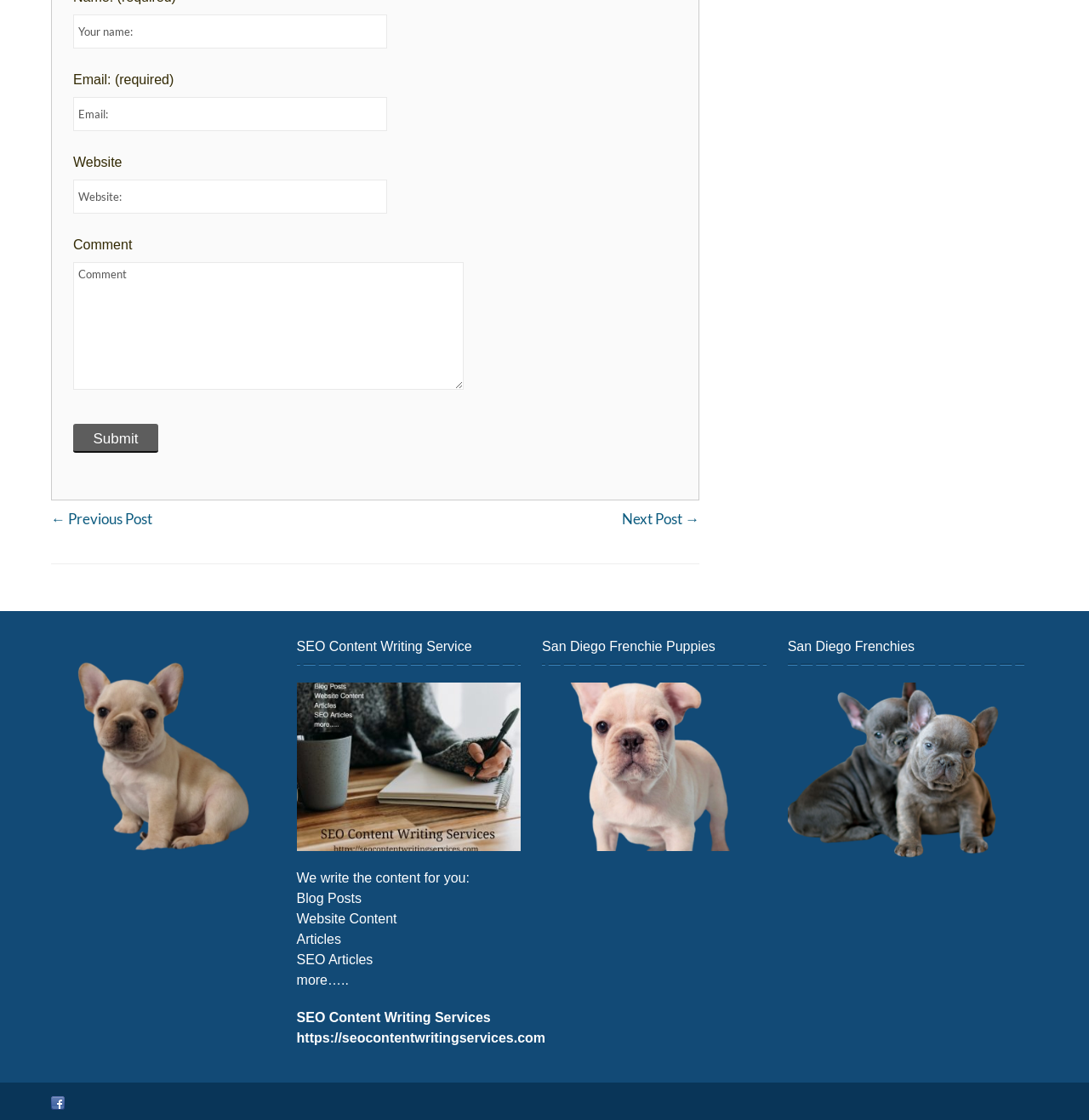How many reviews does the second product have?
Please utilize the information in the image to give a detailed response to the question.

I looked at the second product listing and found the review count information, which is displayed as '24529'.